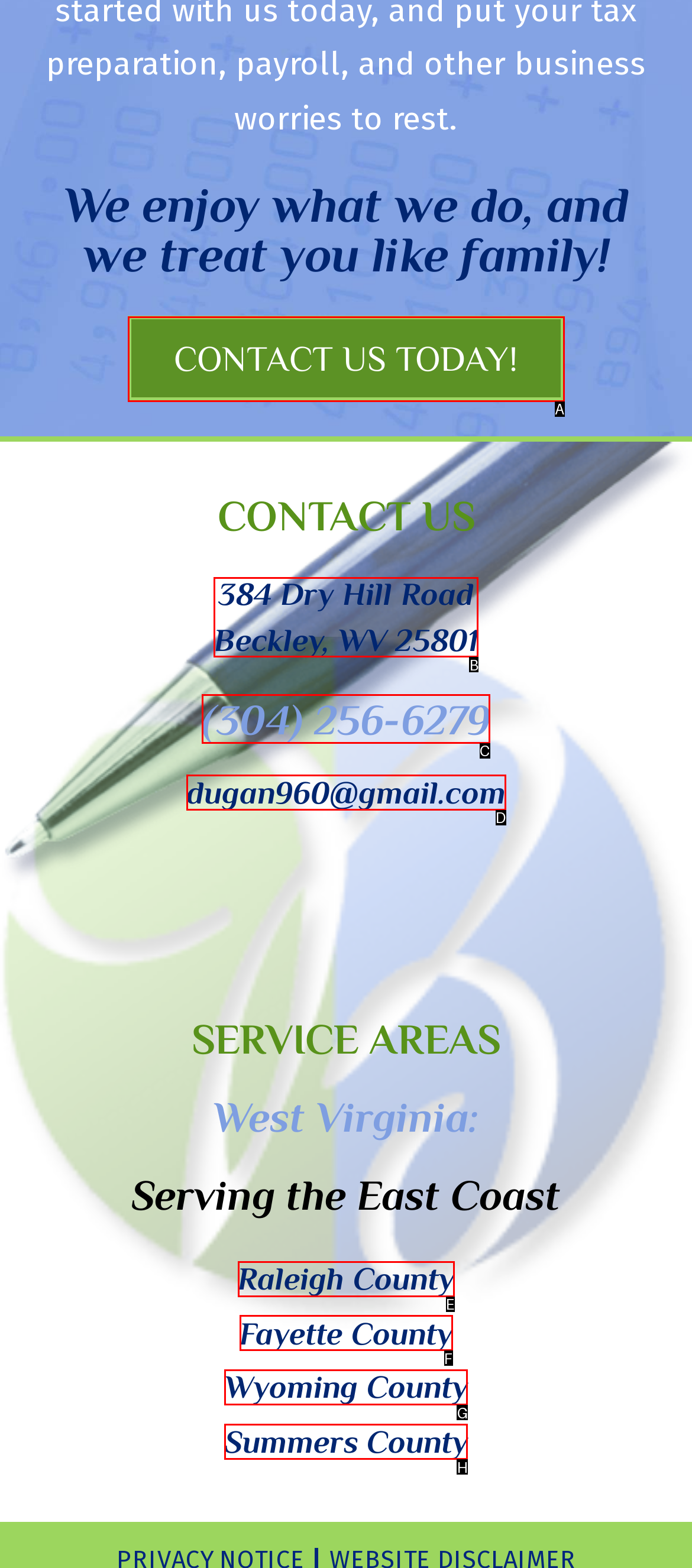Specify which element within the red bounding boxes should be clicked for this task: View contact information Respond with the letter of the correct option.

C